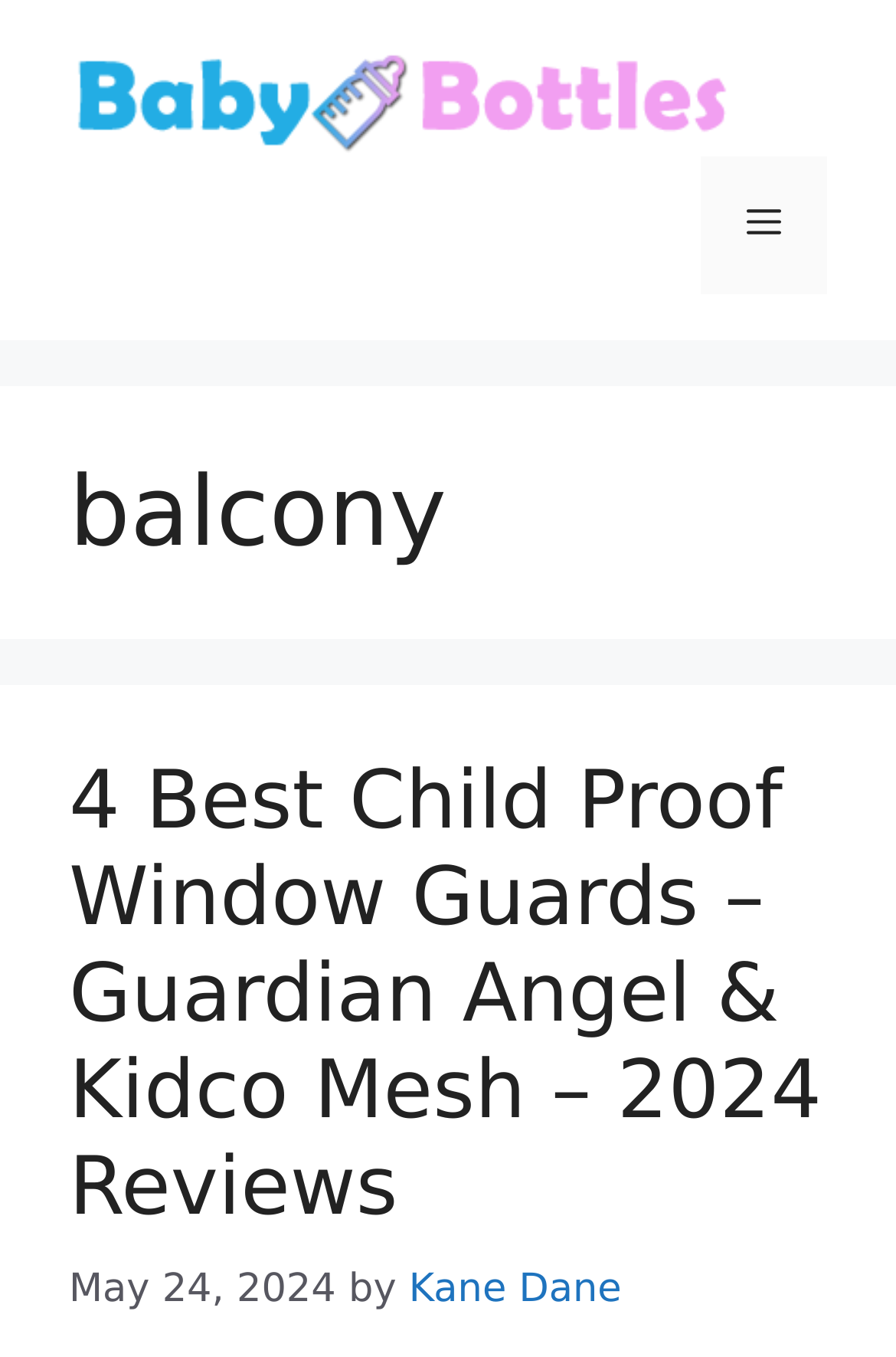Is there a menu button on the webpage?
Please respond to the question with a detailed and informative answer.

I found the answer by looking at the navigation element, which contains a button element with the text 'Menu'.